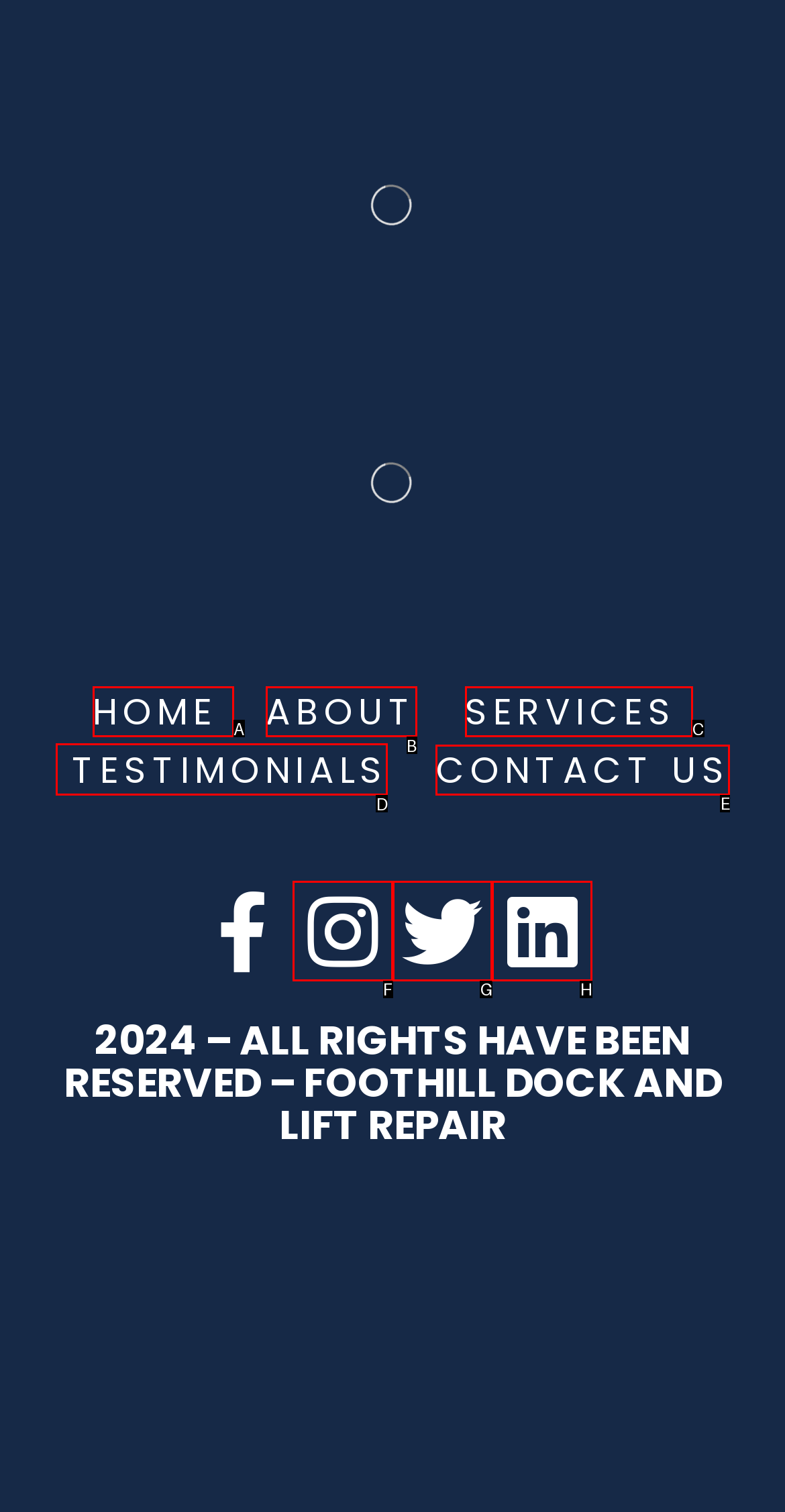Determine the correct UI element to click for this instruction: read testimonials. Respond with the letter of the chosen element.

D